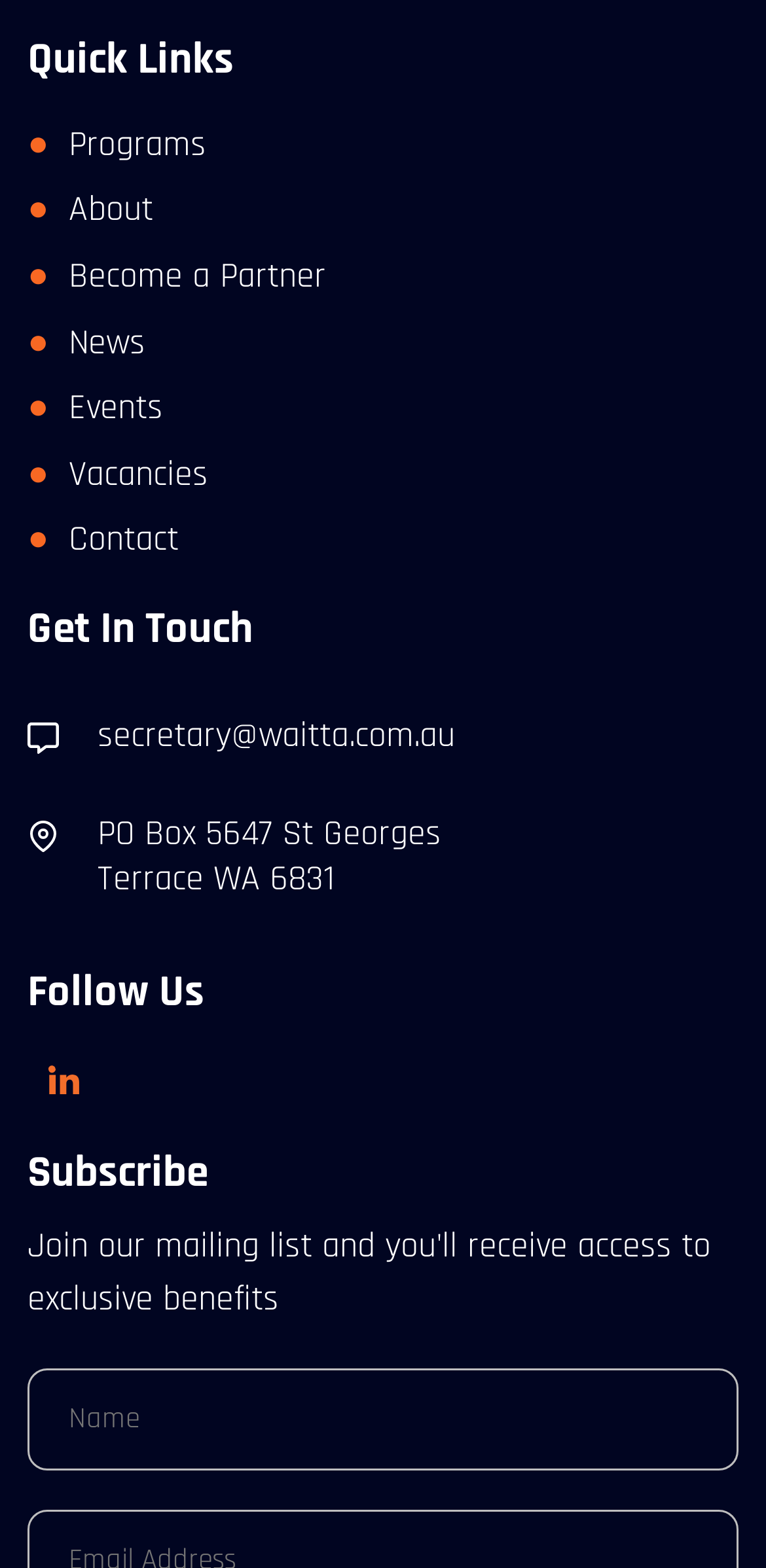Answer the question in a single word or phrase:
How many social media platforms are provided for following?

1